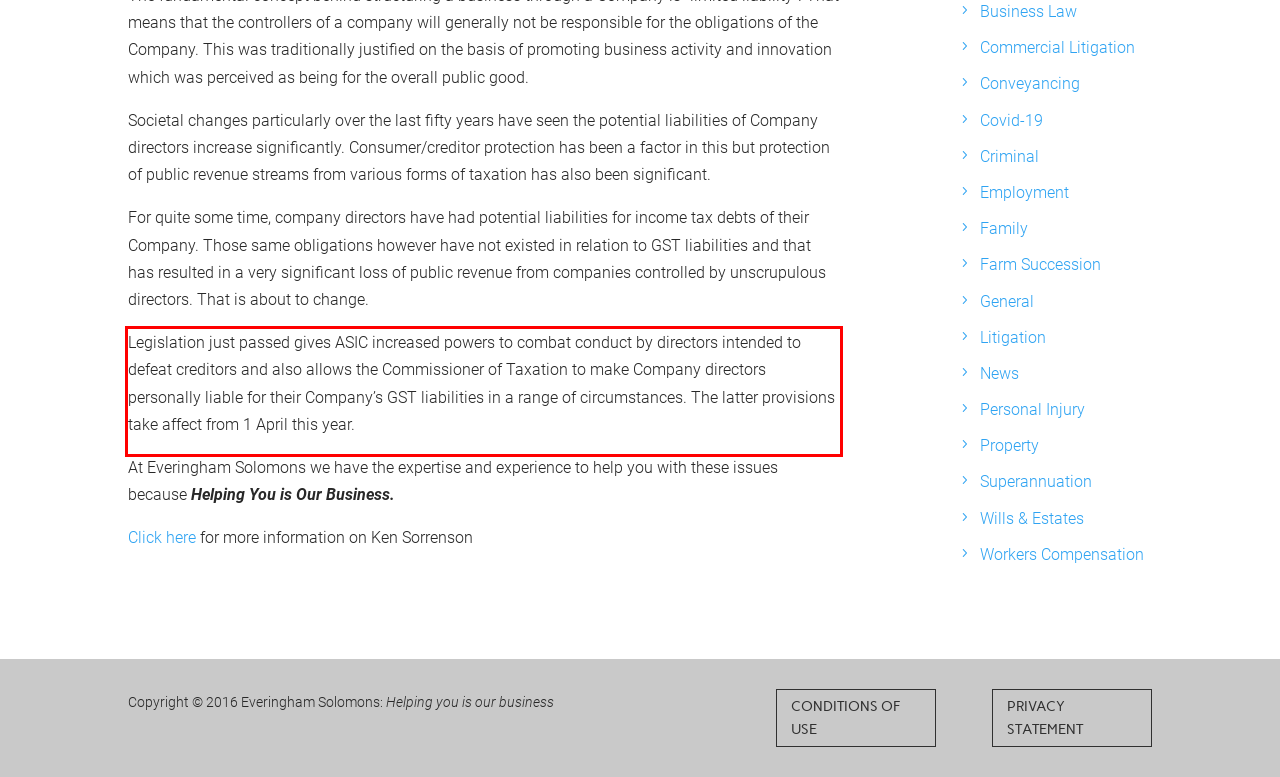You are provided with a screenshot of a webpage containing a red bounding box. Please extract the text enclosed by this red bounding box.

Legislation just passed gives ASIC increased powers to combat conduct by directors intended to defeat creditors and also allows the Commissioner of Taxation to make Company directors personally liable for their Company’s GST liabilities in a range of circumstances. The latter provisions take affect from 1 April this year.